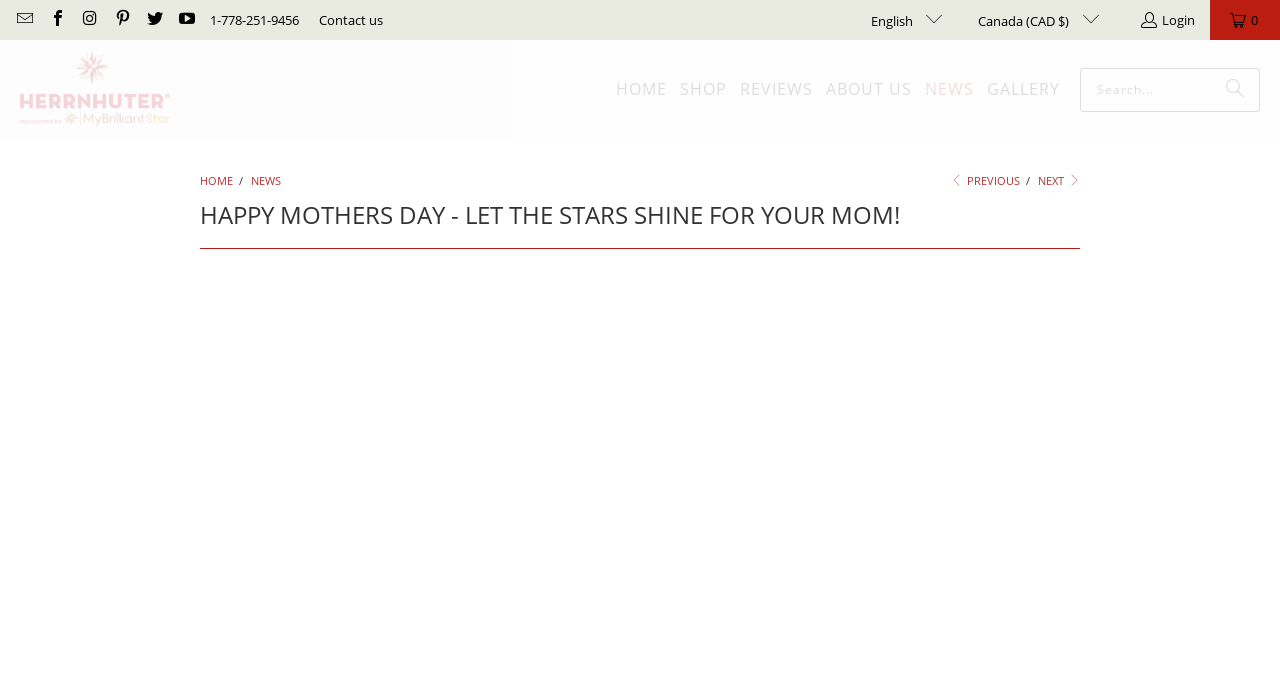Given the description of a UI element: "REVIEWS", identify the bounding box coordinates of the matching element in the webpage screenshot.

[0.578, 0.096, 0.635, 0.169]